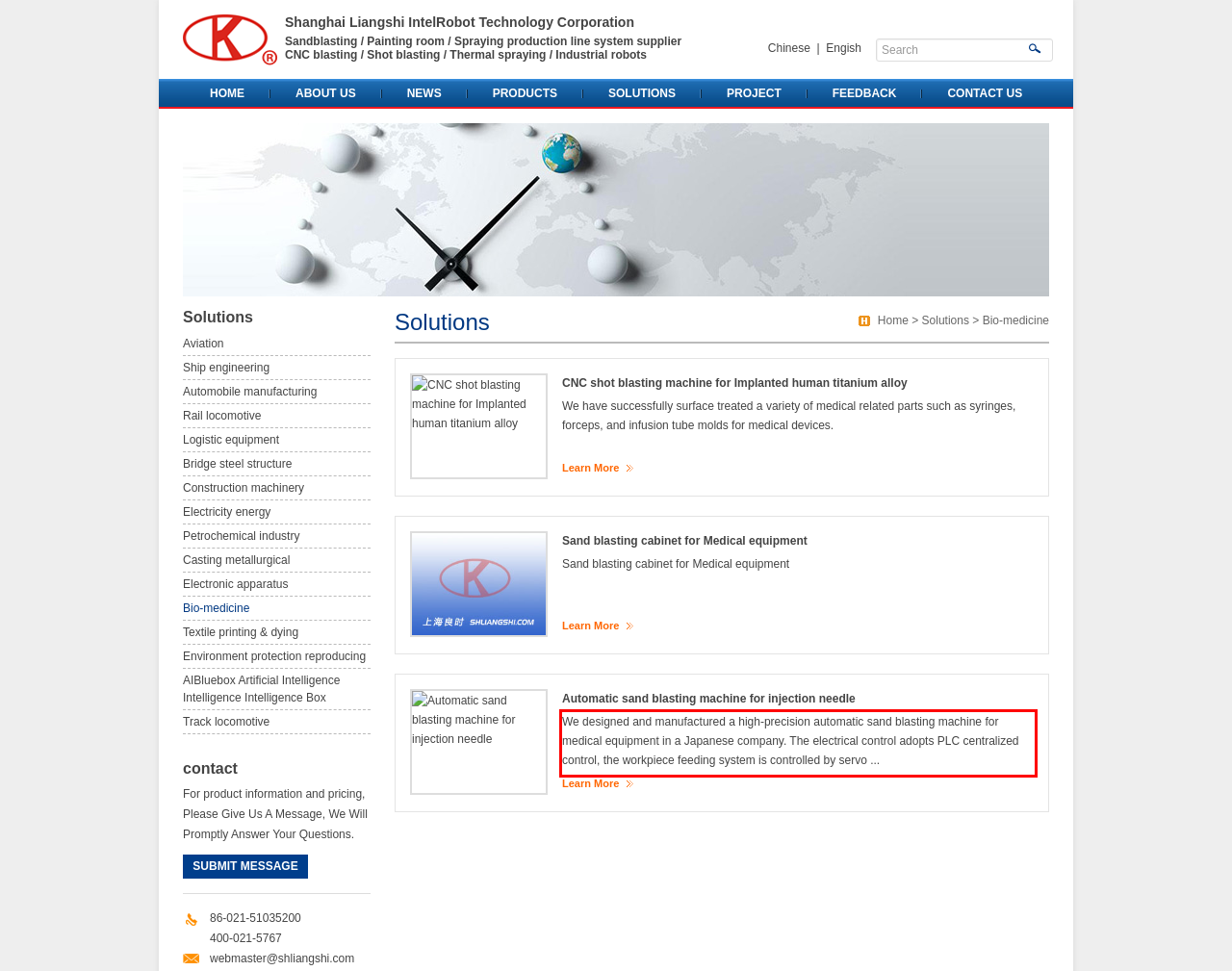Identify the red bounding box in the webpage screenshot and perform OCR to generate the text content enclosed.

We designed and manufactured a high-precision automatic sand blasting machine for medical equipment in a Japanese company. The electrical control adopts PLC centralized control, the workpiece feeding system is controlled by servo ...